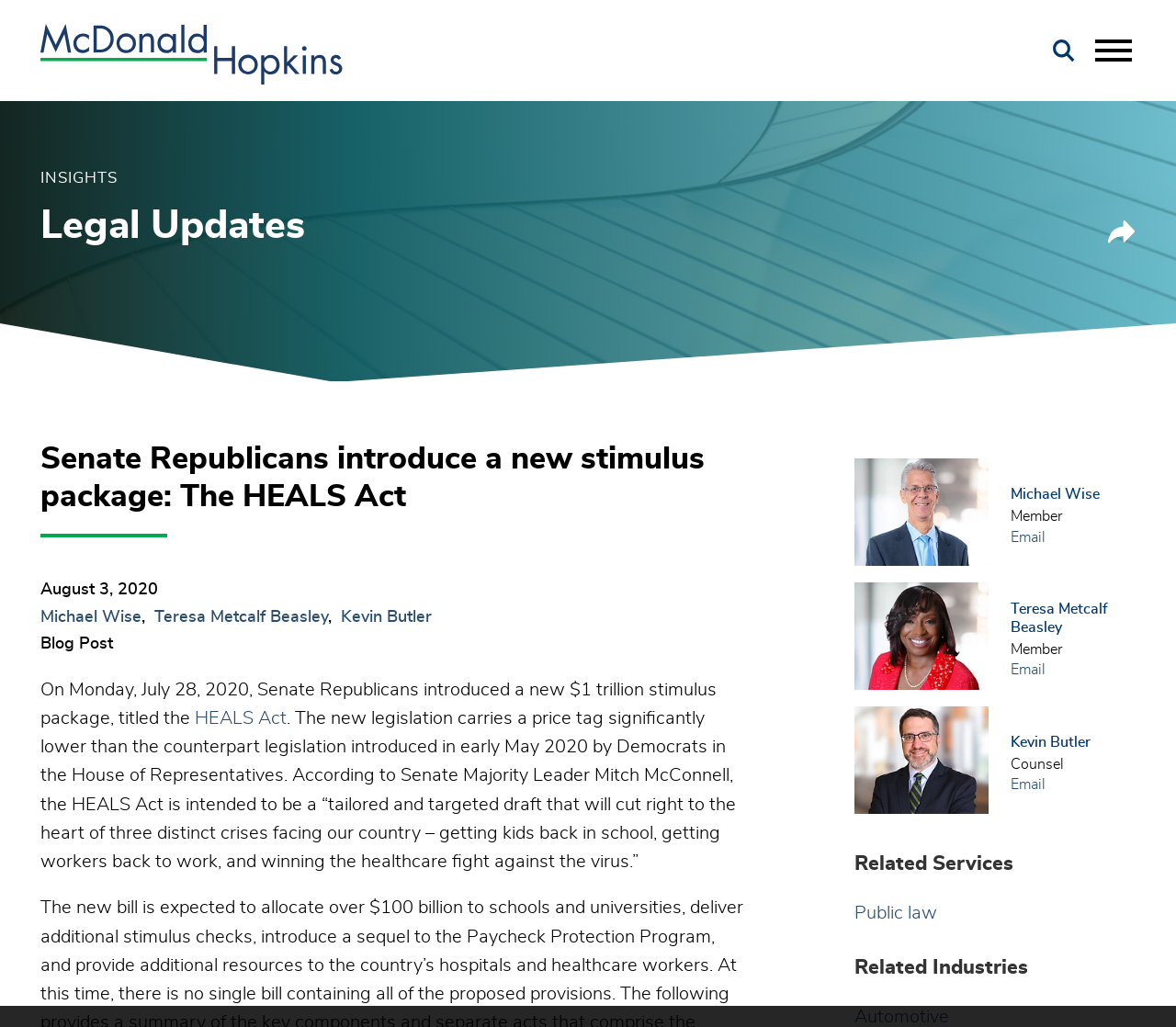What is the date of the blog post?
Please describe in detail the information shown in the image to answer the question.

I found the date of the blog post by looking at the time element with the text 'August 3, 2020' which is located below the title of the blog post.